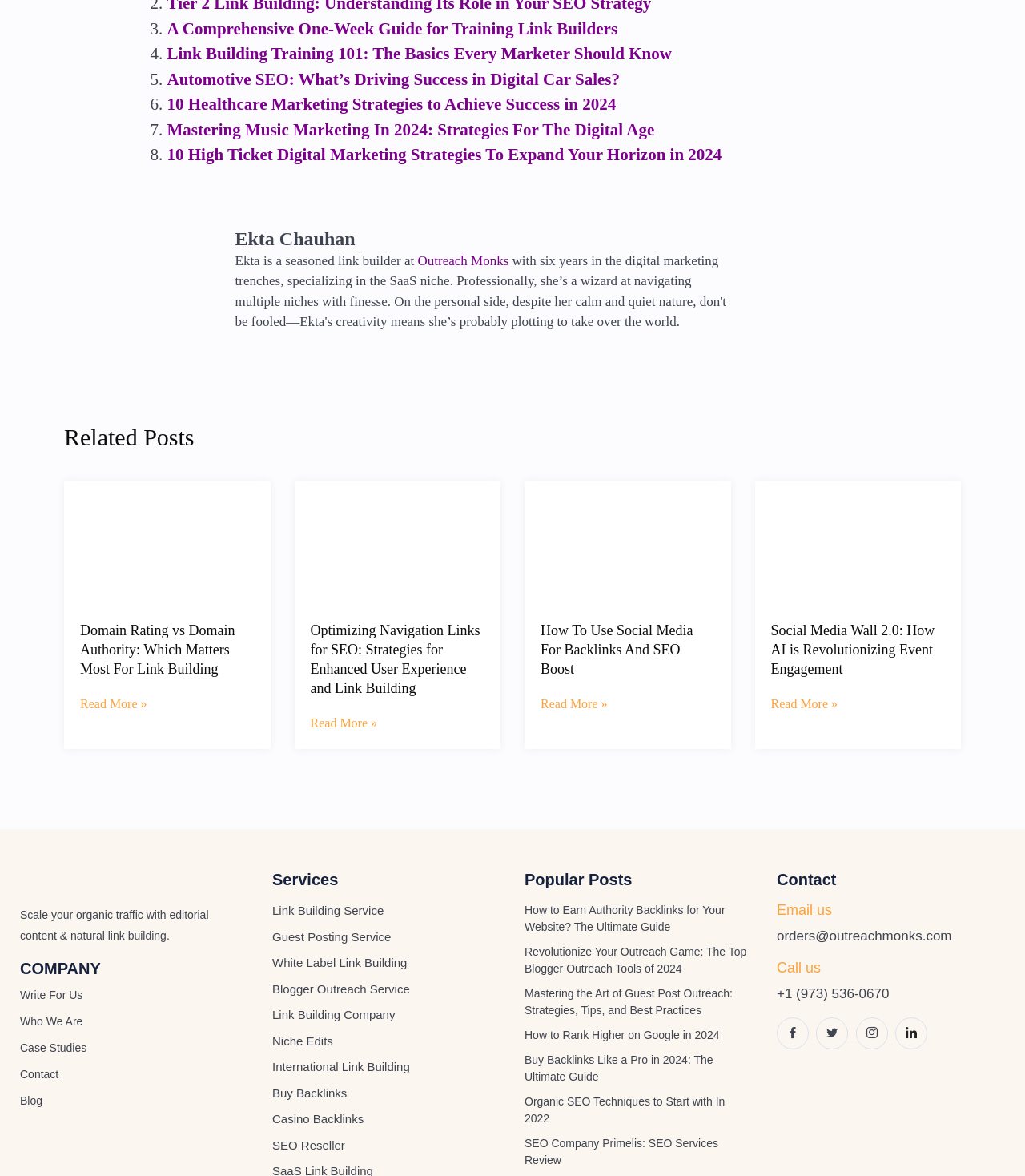What is the topic of the third related post? Observe the screenshot and provide a one-word or short phrase answer.

Social Media